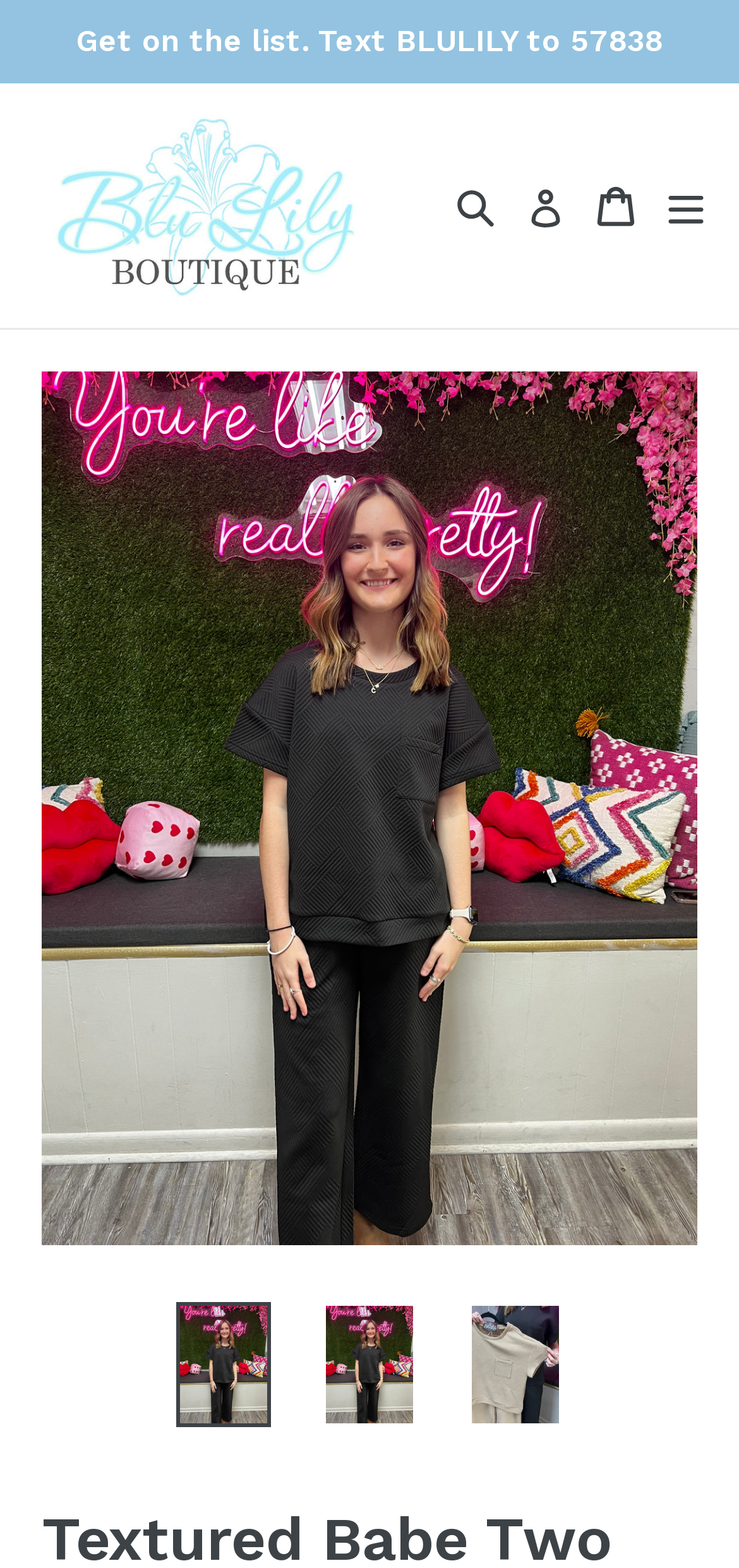Identify the coordinates of the bounding box for the element that must be clicked to accomplish the instruction: "Log in to your account".

[0.697, 0.095, 0.779, 0.167]